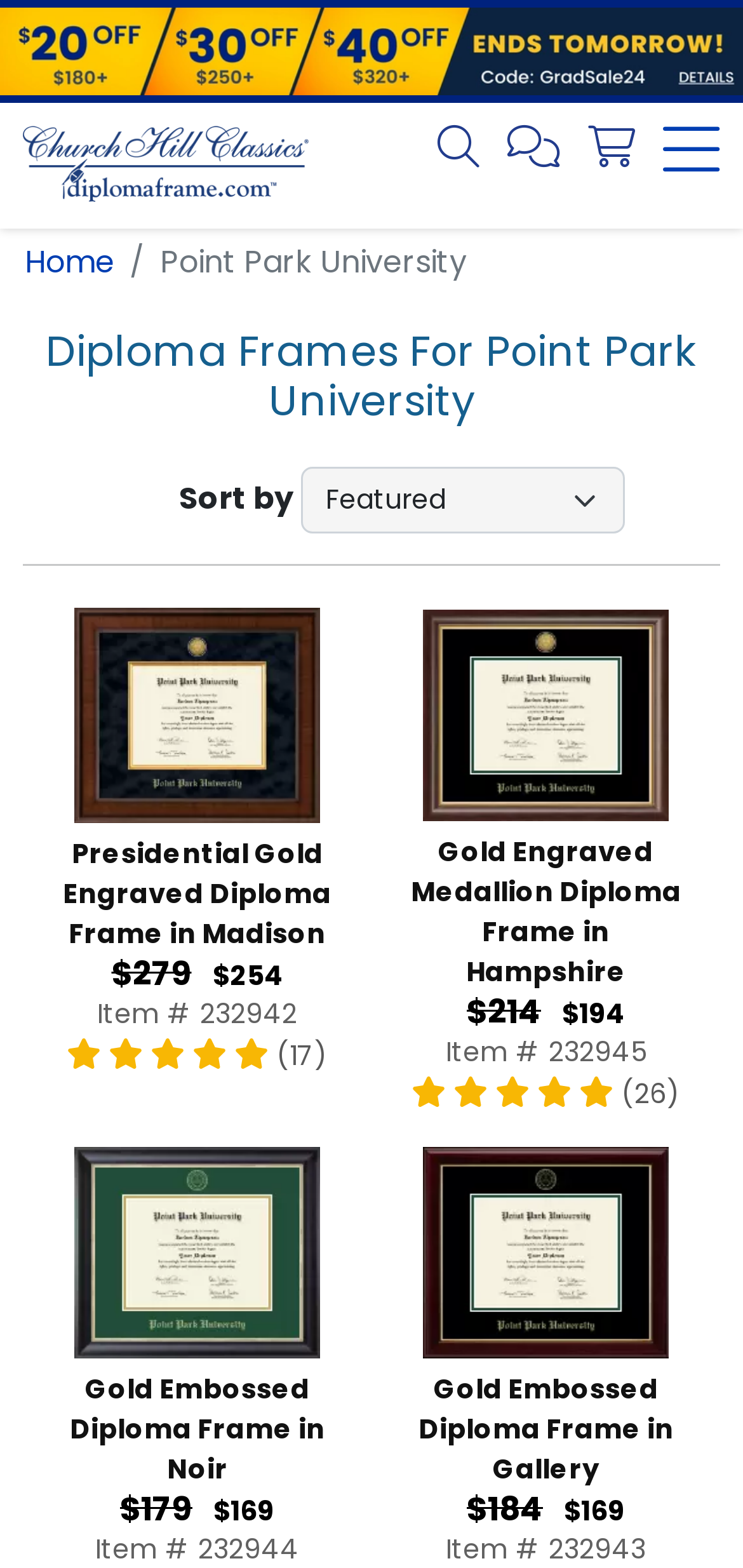Please give a concise answer to this question using a single word or phrase: 
What is the discounted price of the Gold Embossed Diploma Frame in Noir?

$169